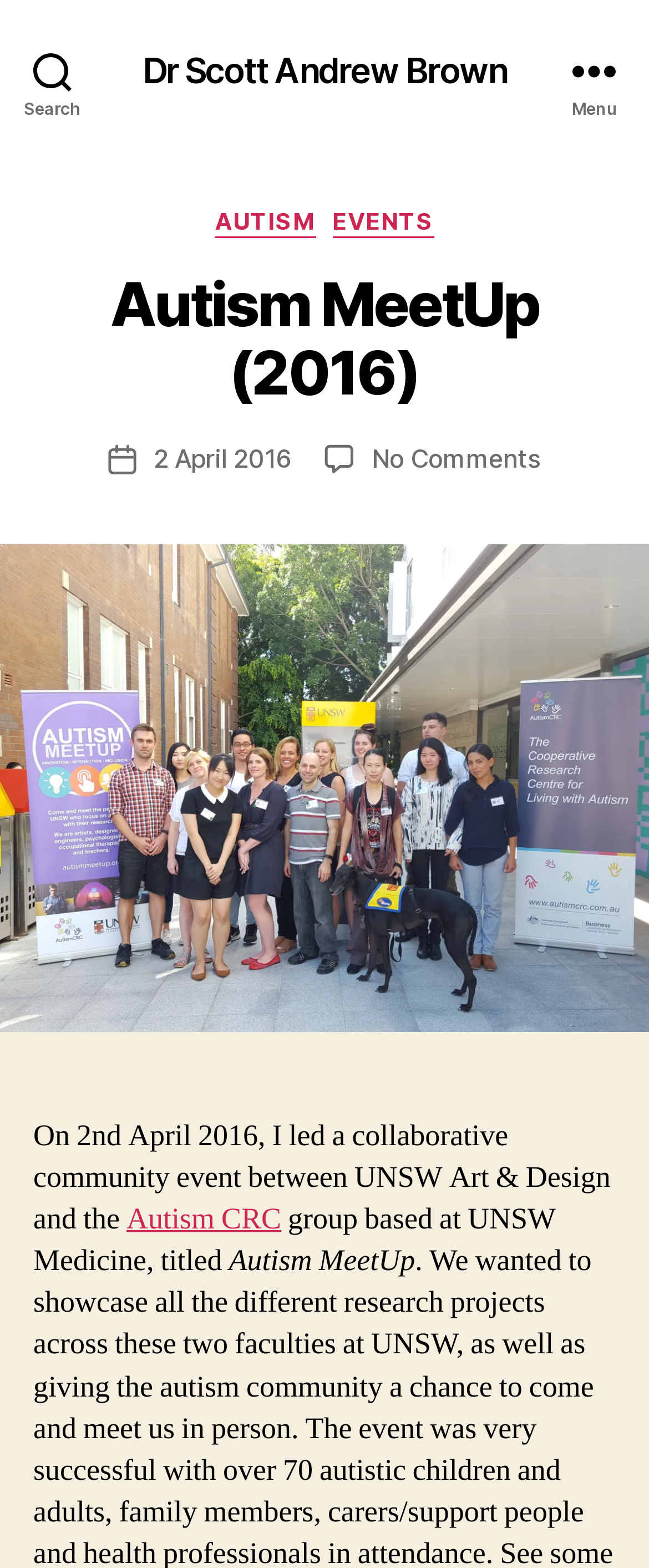Determine the bounding box coordinates of the target area to click to execute the following instruction: "View the post dated 2 April 2016."

[0.237, 0.282, 0.45, 0.302]